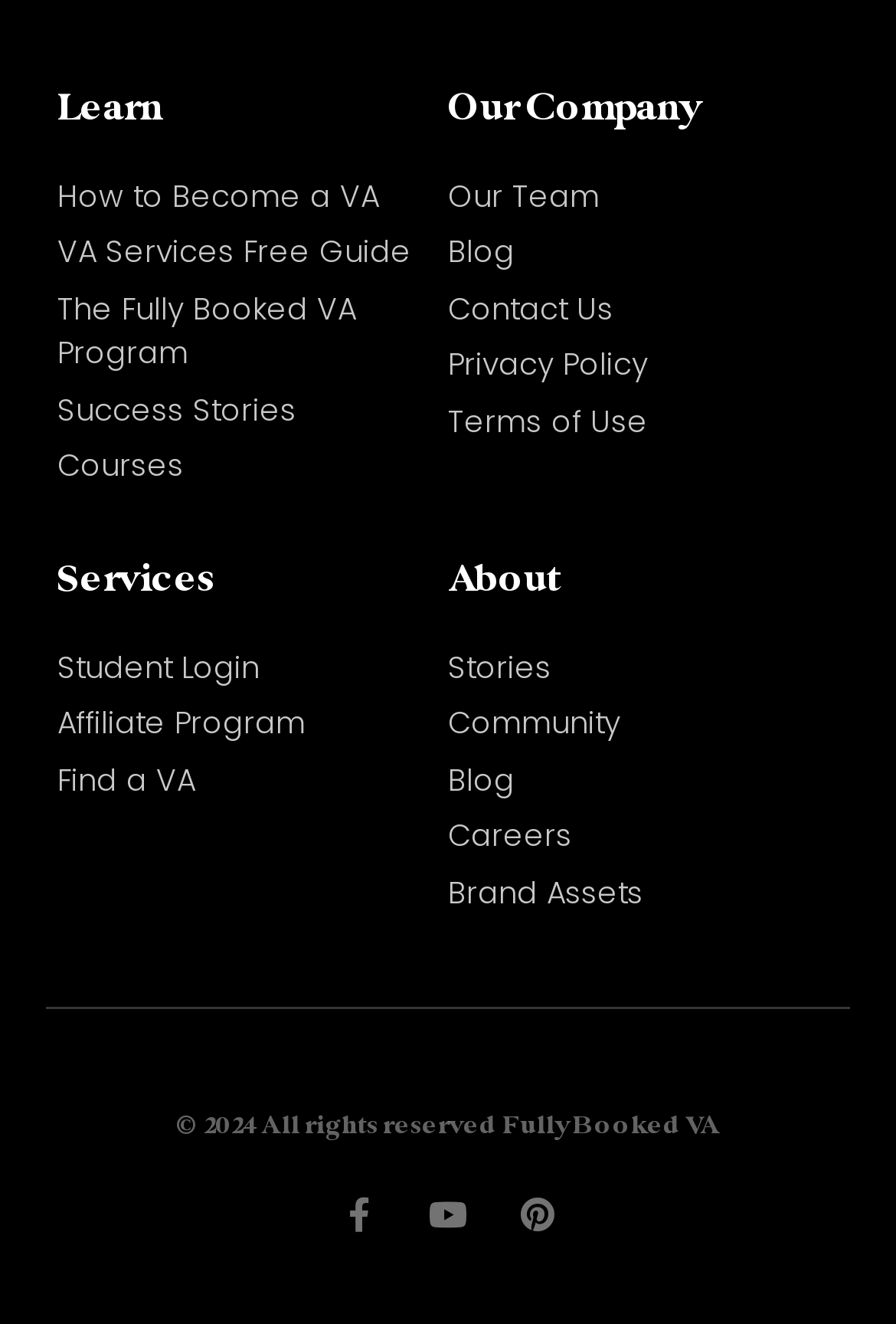Specify the bounding box coordinates of the area that needs to be clicked to achieve the following instruction: "View Success Stories".

[0.064, 0.293, 0.5, 0.327]